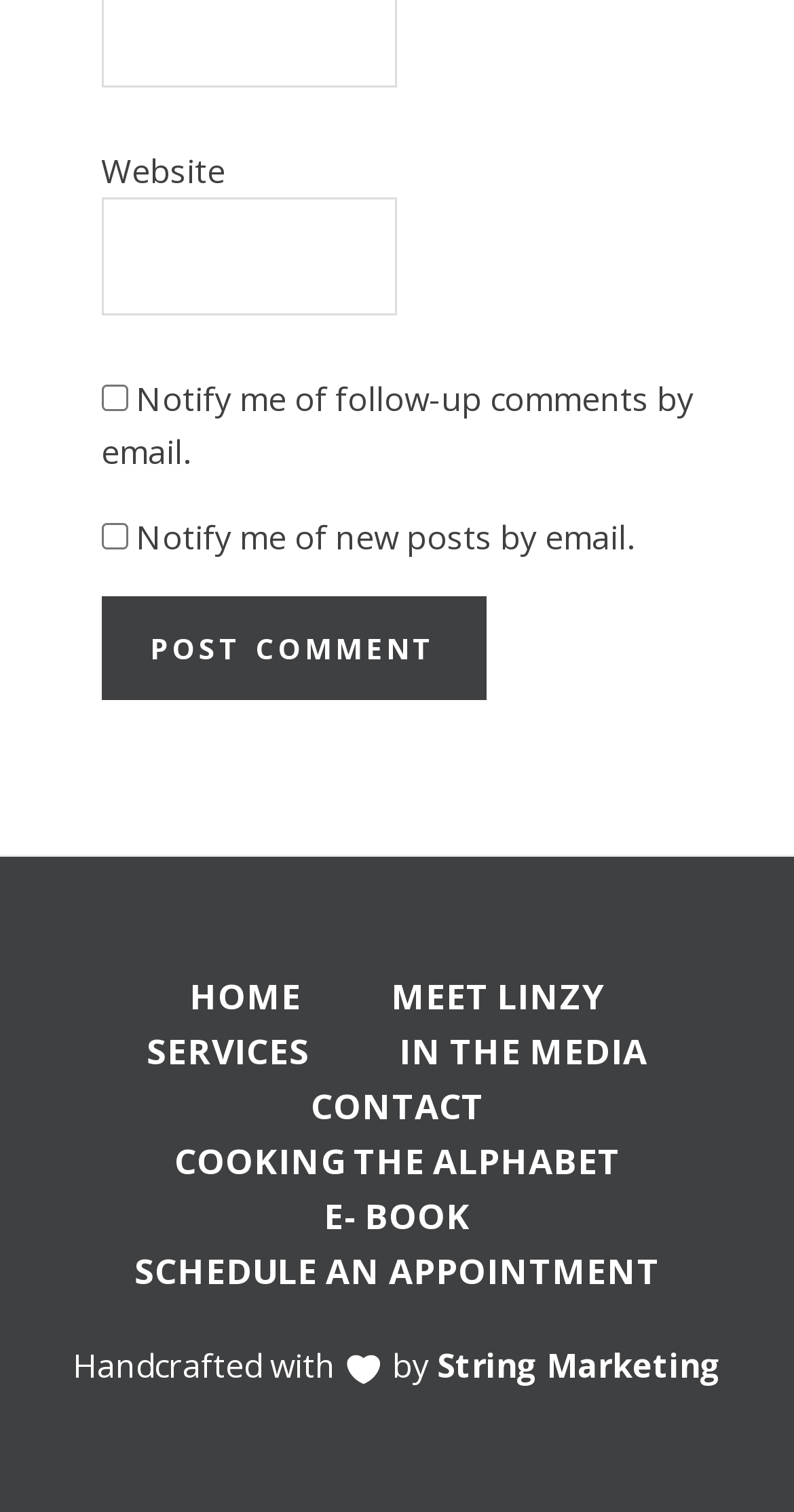Determine the bounding box of the UI element mentioned here: "Services". The coordinates must be in the format [left, top, right, bottom] with values ranging from 0 to 1.

[0.133, 0.683, 0.441, 0.72]